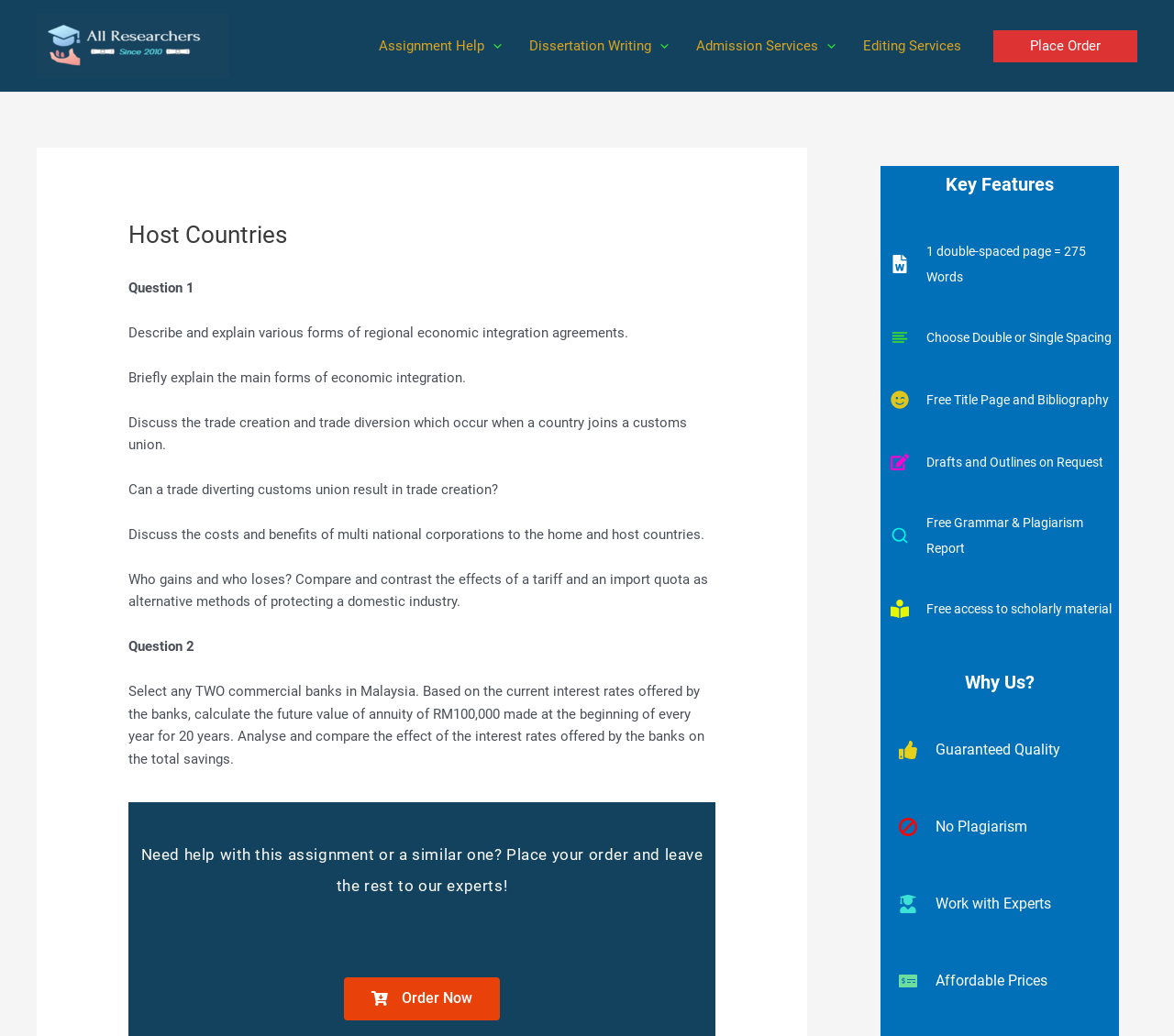What is the 'Why Us?' section about?
Could you answer the question with a detailed and thorough explanation?

The 'Why Us?' section seems to provide reasons why customers should choose this assignment help service over others. This includes guarantees of quality, no plagiarism, working with experts, and affordable prices.